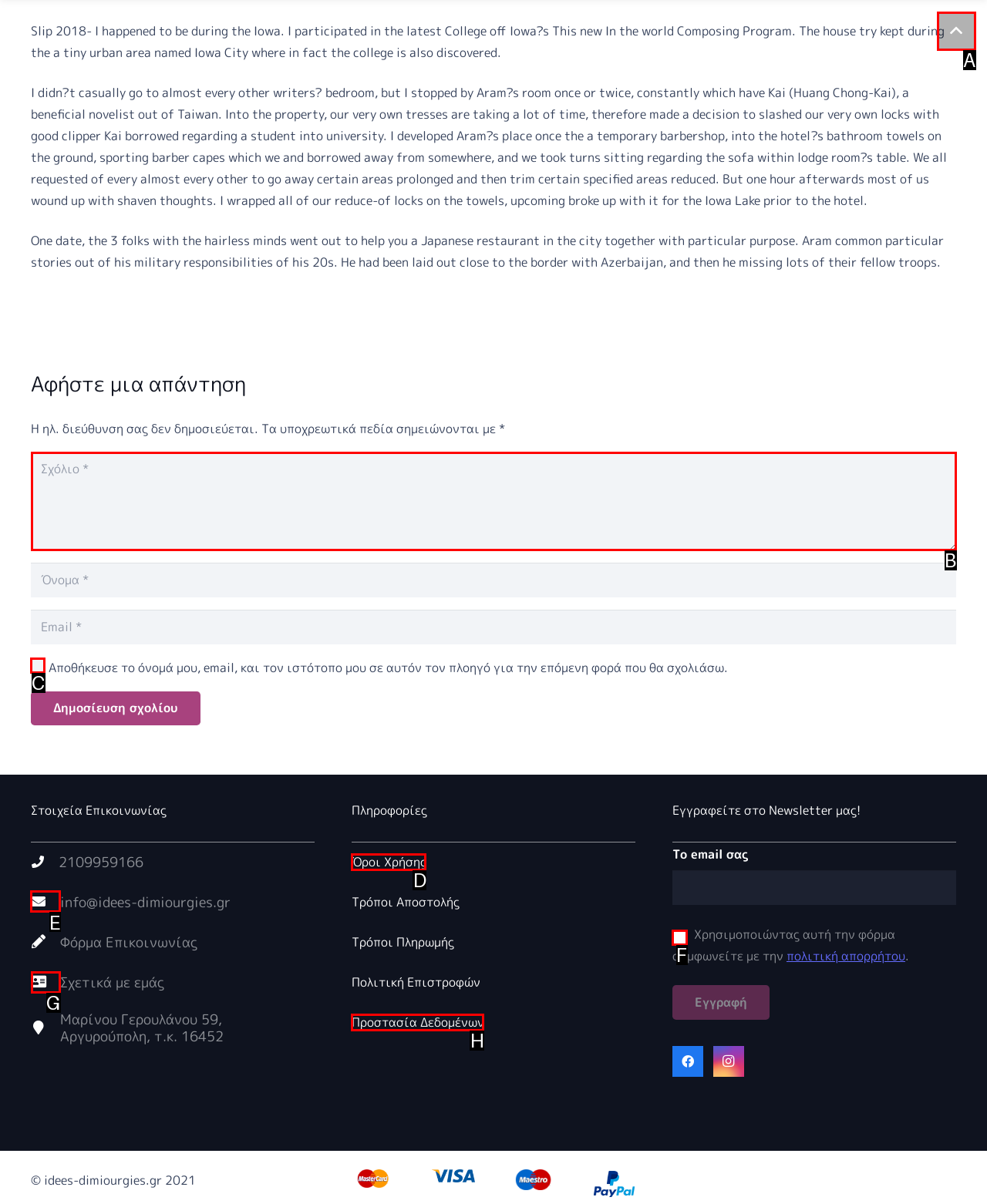Which UI element should you click on to achieve the following task: Contact us through email? Provide the letter of the correct option.

E